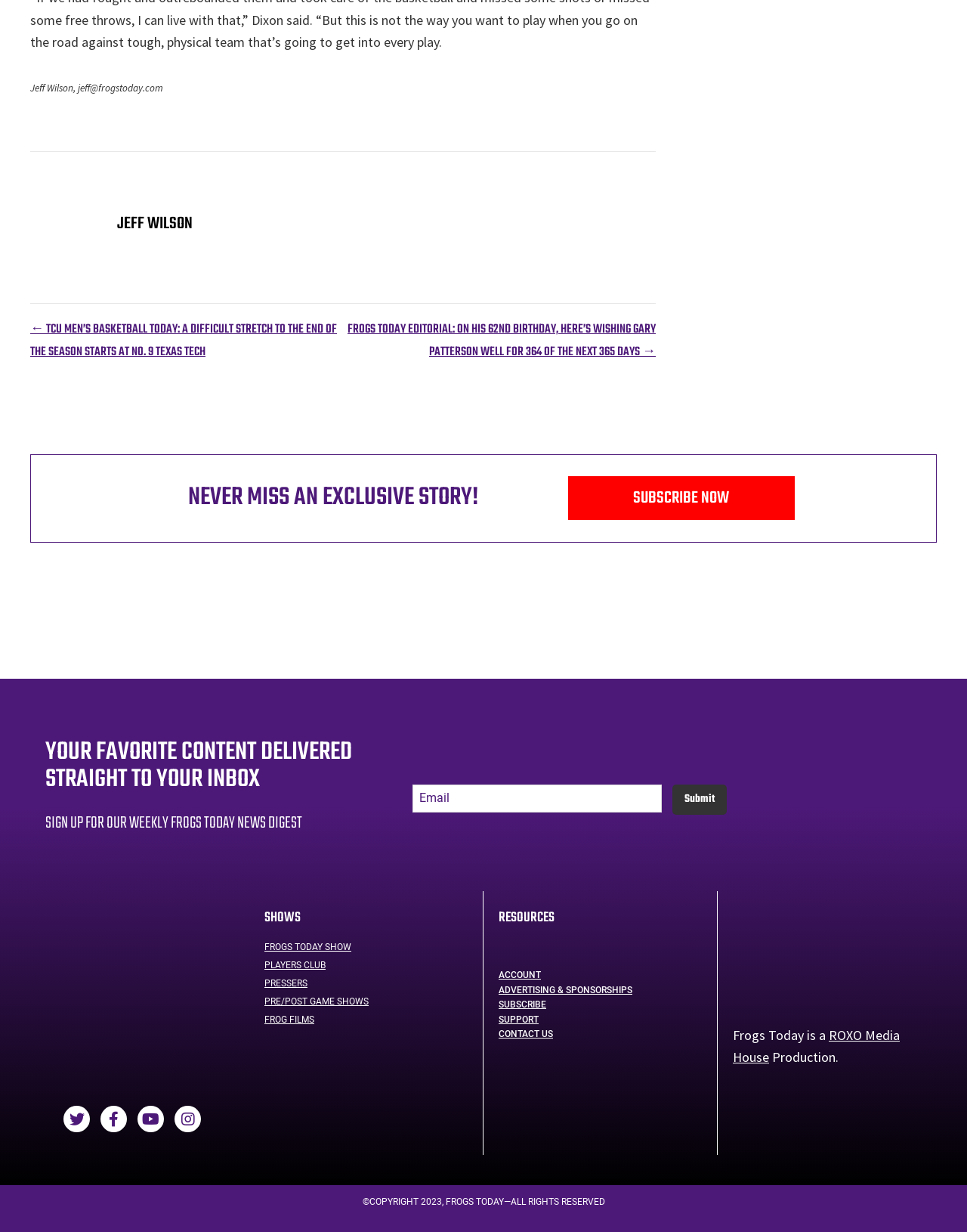What type of content is available on the 'FROGS TODAY SHOW' page?
Kindly offer a comprehensive and detailed response to the question.

The 'FROGS TODAY SHOW' link is located under the 'SHOWS' category, which suggests that it provides access to a show or video content related to Frogs Today.